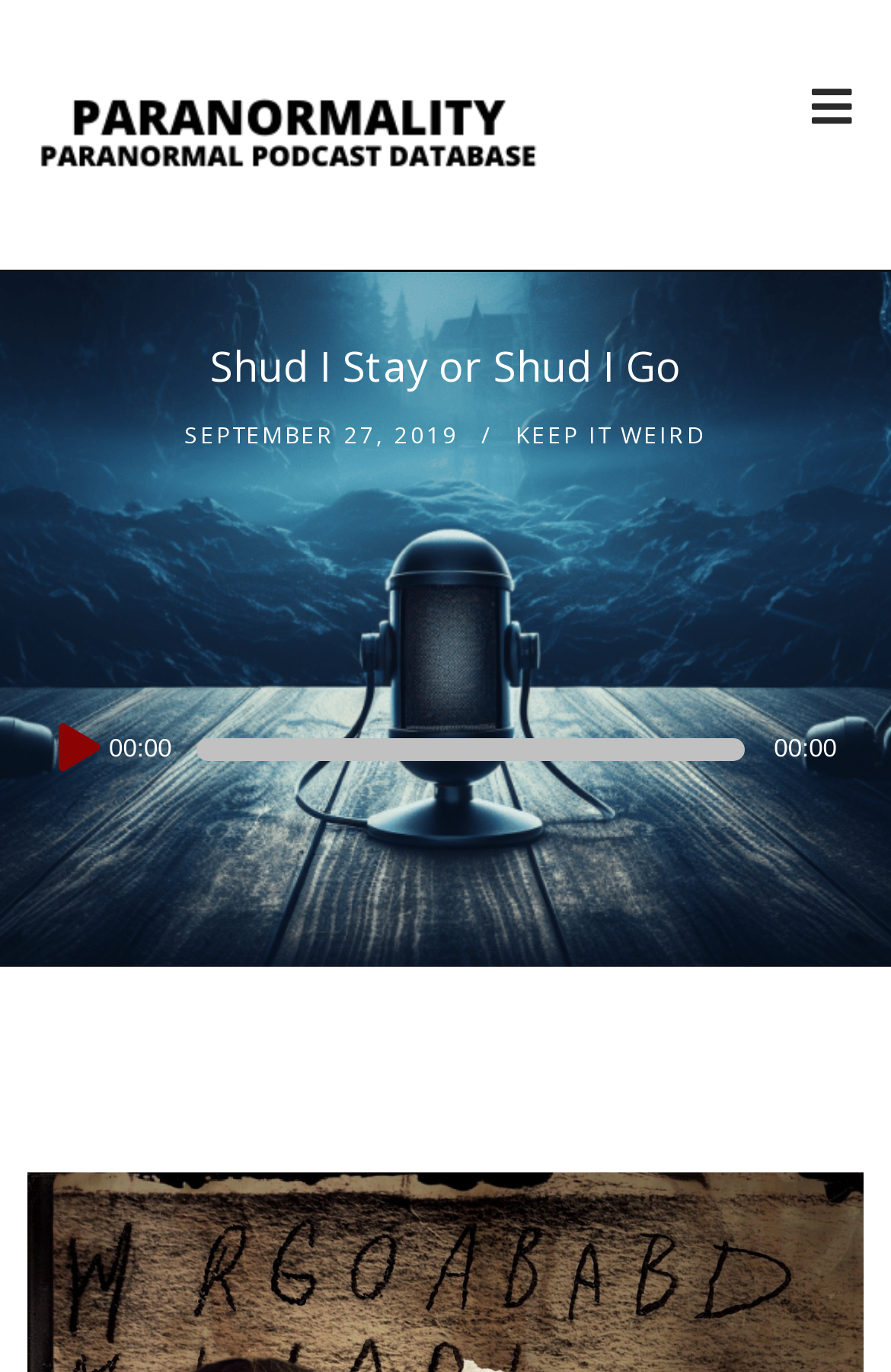Please examine the image and answer the question with a detailed explanation:
What is the date of the podcast?

I found the date of the podcast by looking at the static text element located at [0.206, 0.304, 0.514, 0.327] which contains the text 'SEPTEMBER 27, 2019'.